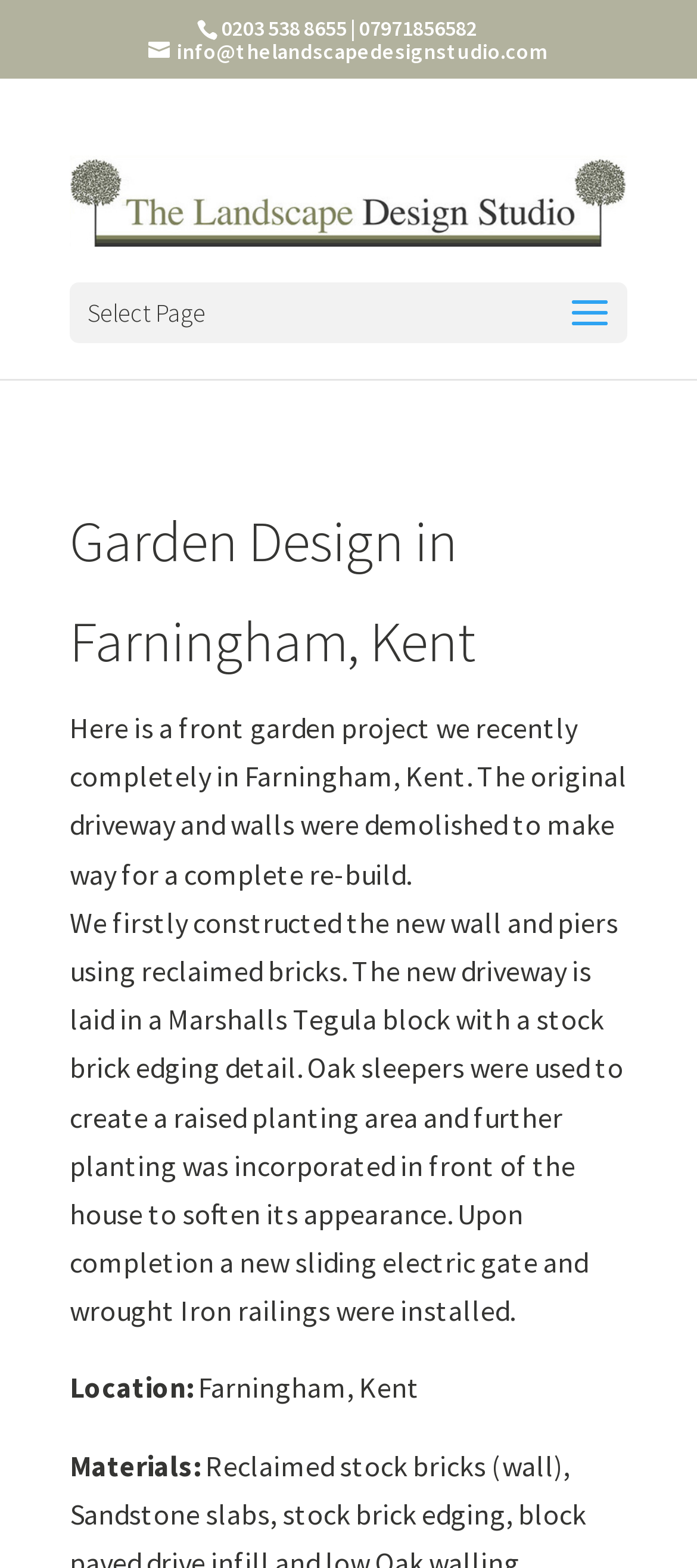Extract the top-level heading from the webpage and provide its text.

Garden Design in Farningham, Kent